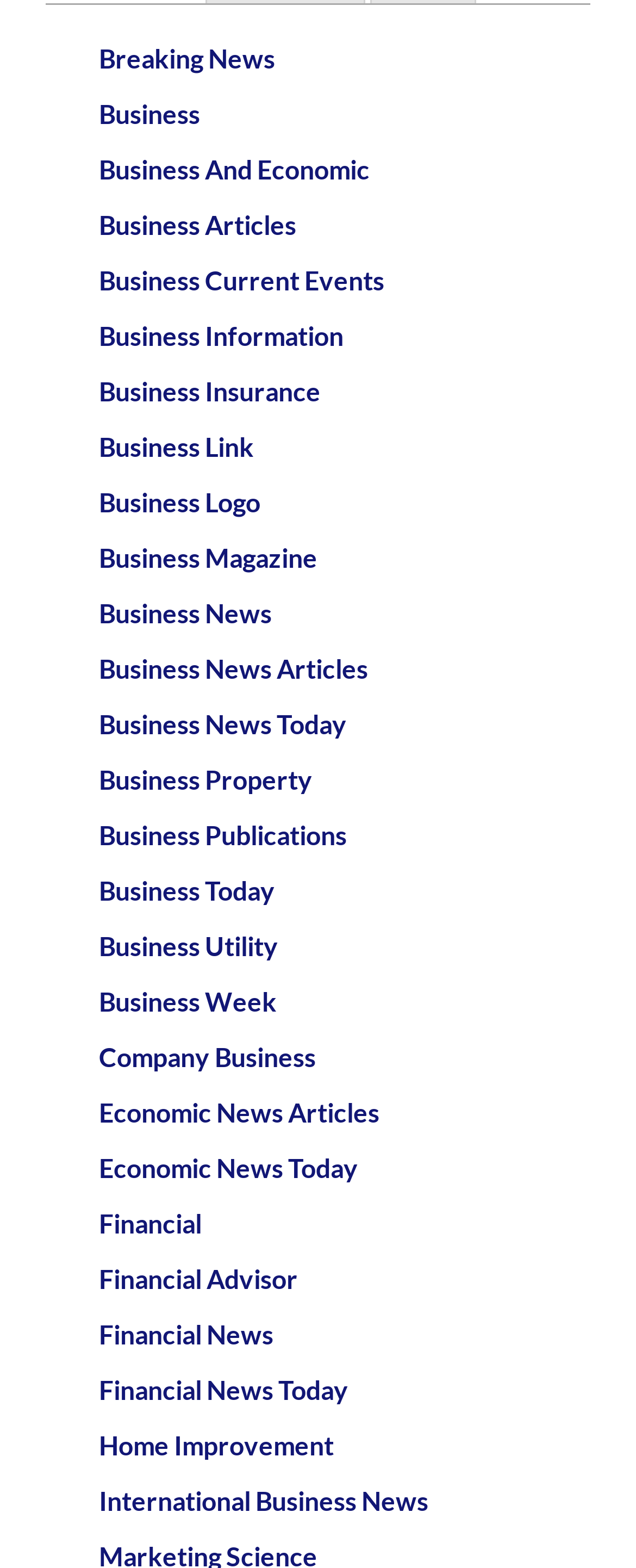Please find and report the bounding box coordinates of the element to click in order to perform the following action: "search for something". The coordinates should be expressed as four float numbers between 0 and 1, in the format [left, top, right, bottom].

None